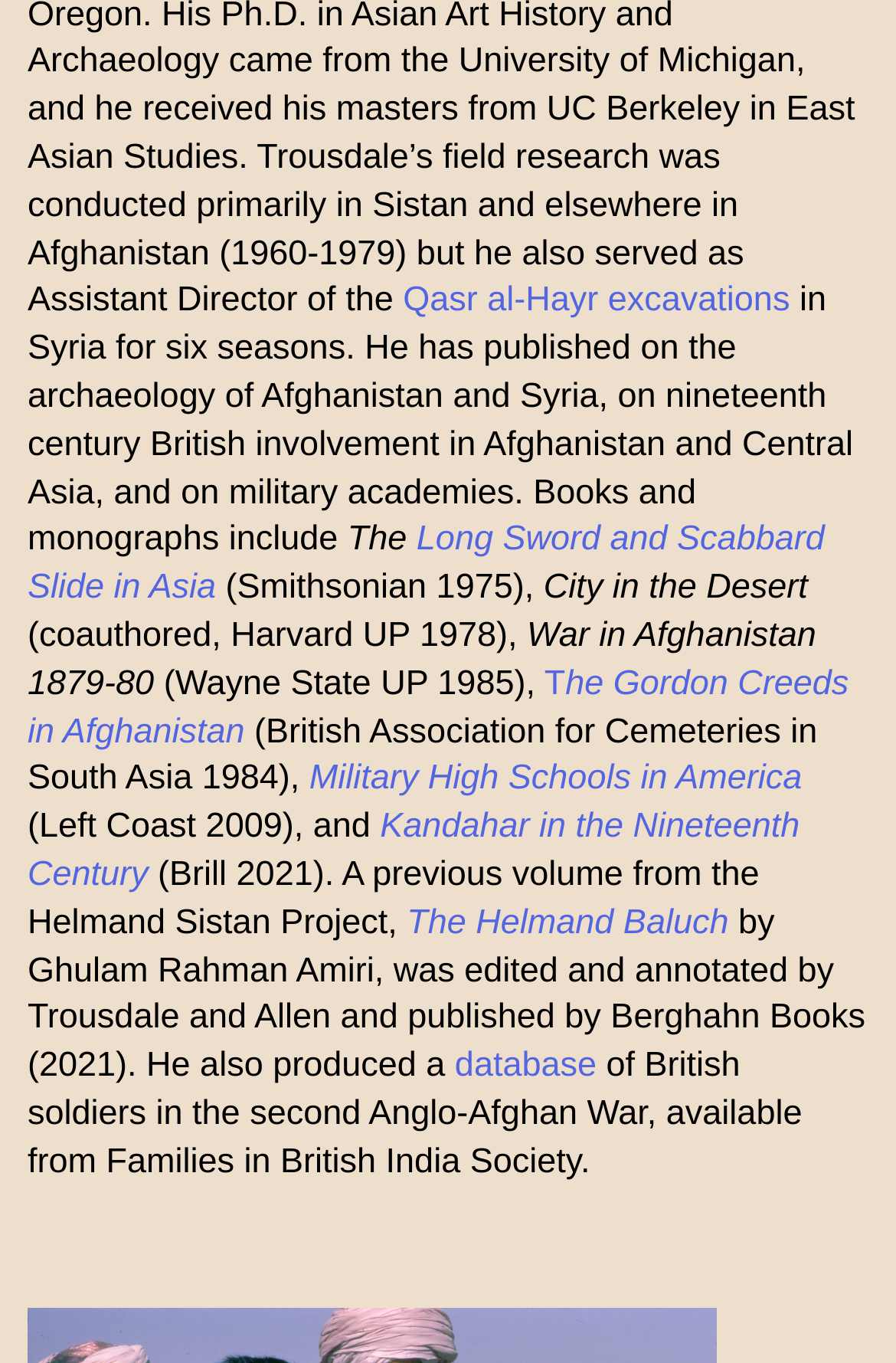Locate the bounding box coordinates for the element described below: "The Helmand Baluch". The coordinates must be four float values between 0 and 1, formatted as [left, top, right, bottom].

[0.454, 0.662, 0.813, 0.691]